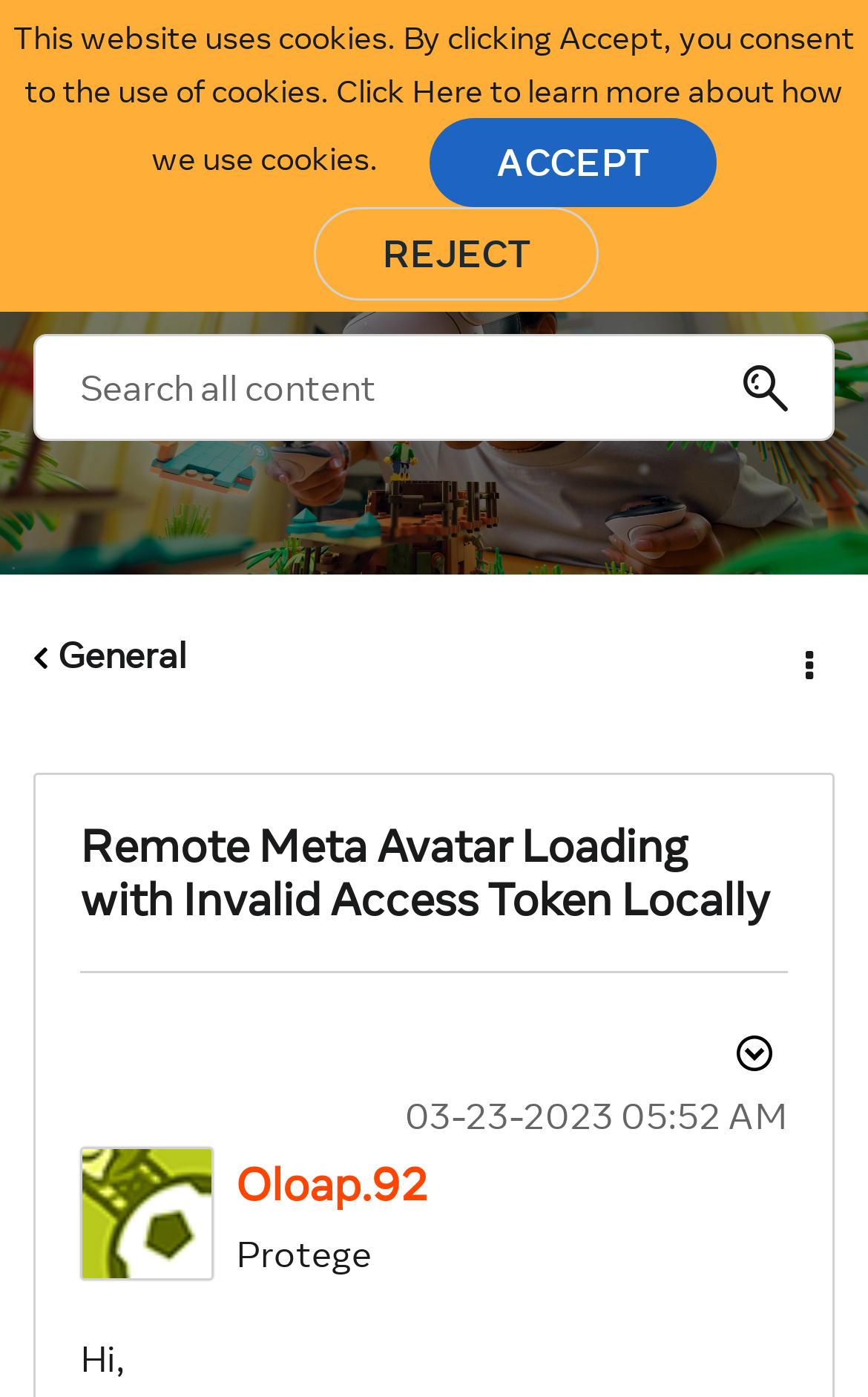What is the time of the post?
Provide a one-word or short-phrase answer based on the image.

05:52 AM